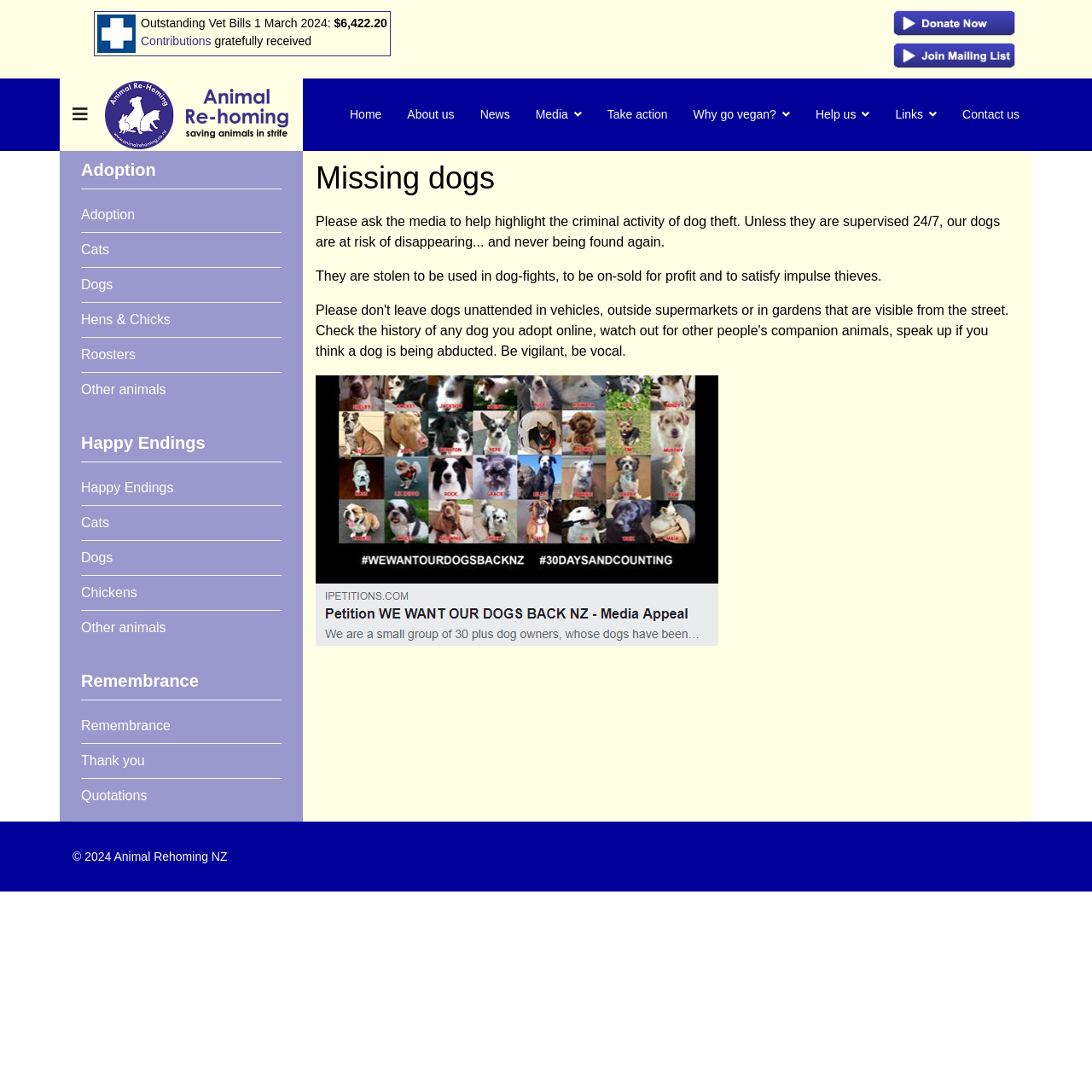Identify the bounding box coordinates for the element that needs to be clicked to fulfill this instruction: "Click on the 'Contributions' link". Provide the coordinates in the format of four float numbers between 0 and 1: [left, top, right, bottom].

[0.129, 0.031, 0.193, 0.044]